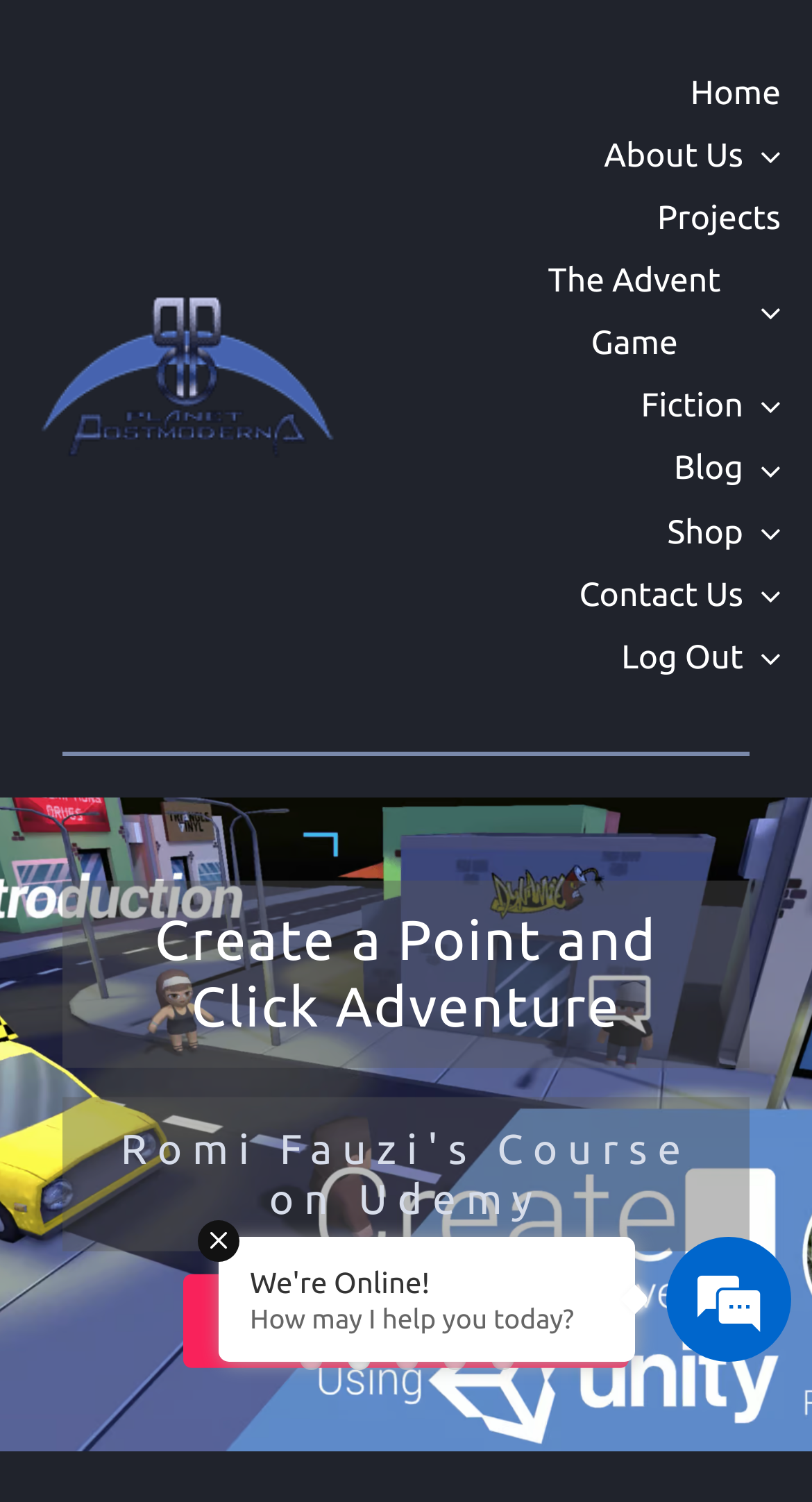Locate the bounding box coordinates of the area where you should click to accomplish the instruction: "View the Blog".

[0.779, 0.292, 0.962, 0.333]